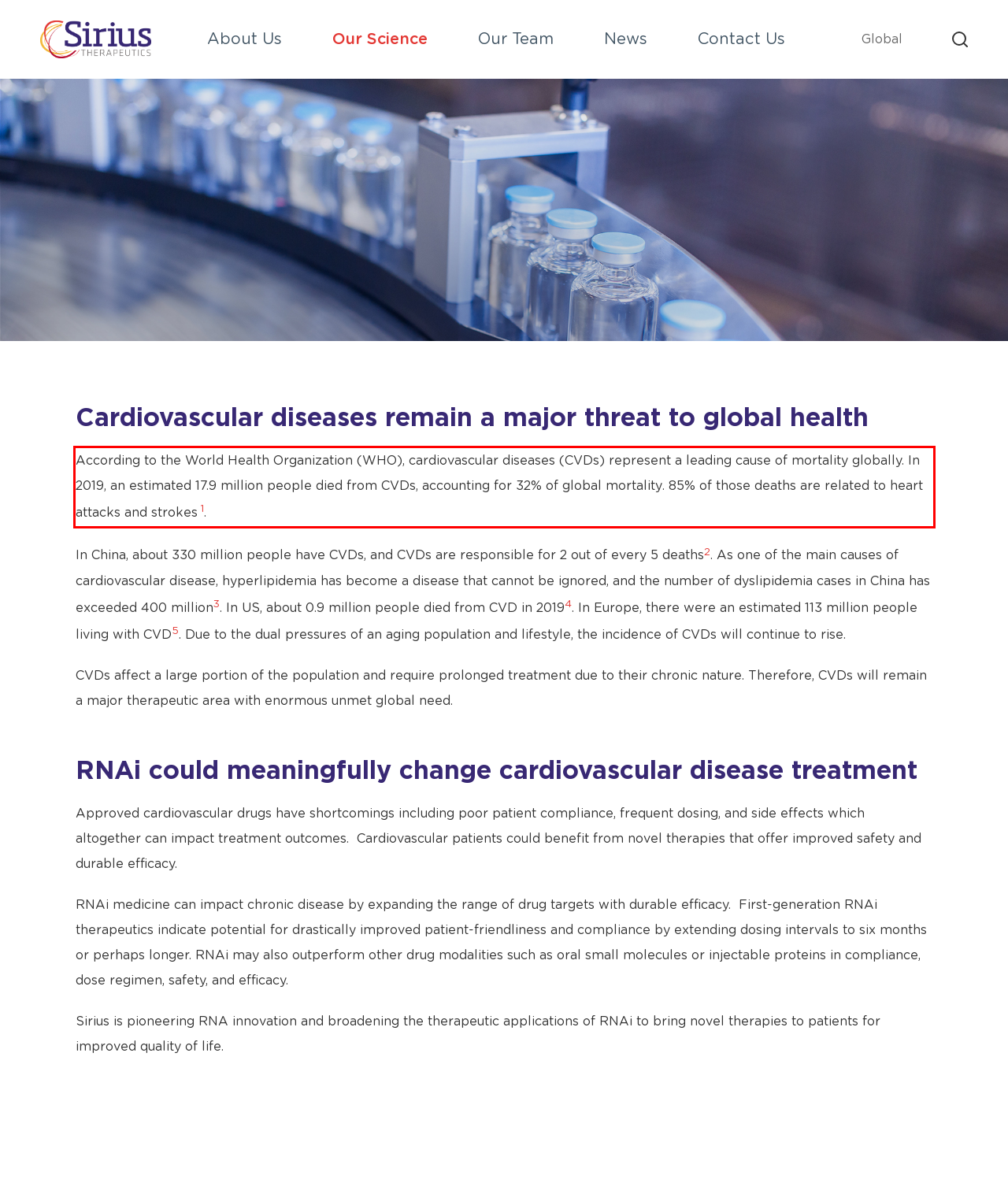Please perform OCR on the UI element surrounded by the red bounding box in the given webpage screenshot and extract its text content.

According to the World Health Organization (WHO), cardiovascular diseases (CVDs) represent a leading cause of mortality globally. In 2019, an estimated 17.9 million people died from CVDs, accounting for 32% of global mortality. 85% of those deaths are related to heart attacks and strokes 1.